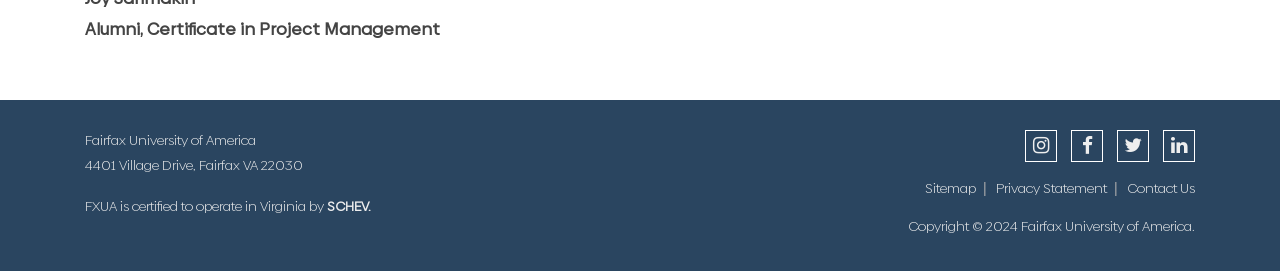What is the copyright year of the website?
Using the image as a reference, give a one-word or short phrase answer.

2024